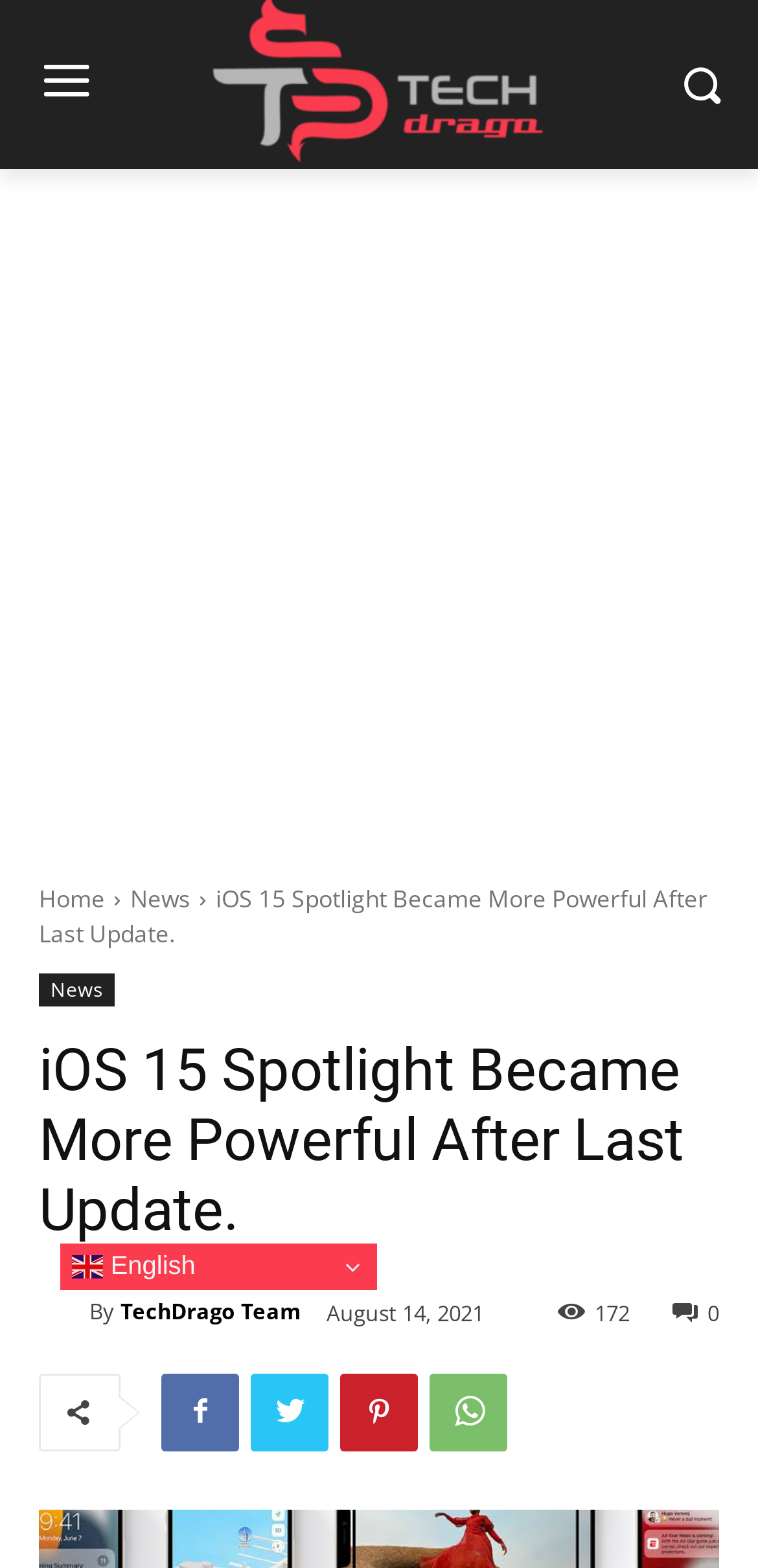Find the bounding box coordinates for the HTML element described in this sentence: "aria-label="Advertisement" name="aswift_1" title="Advertisement"". Provide the coordinates as four float numbers between 0 and 1, in the format [left, top, right, bottom].

[0.0, 0.12, 1.0, 0.523]